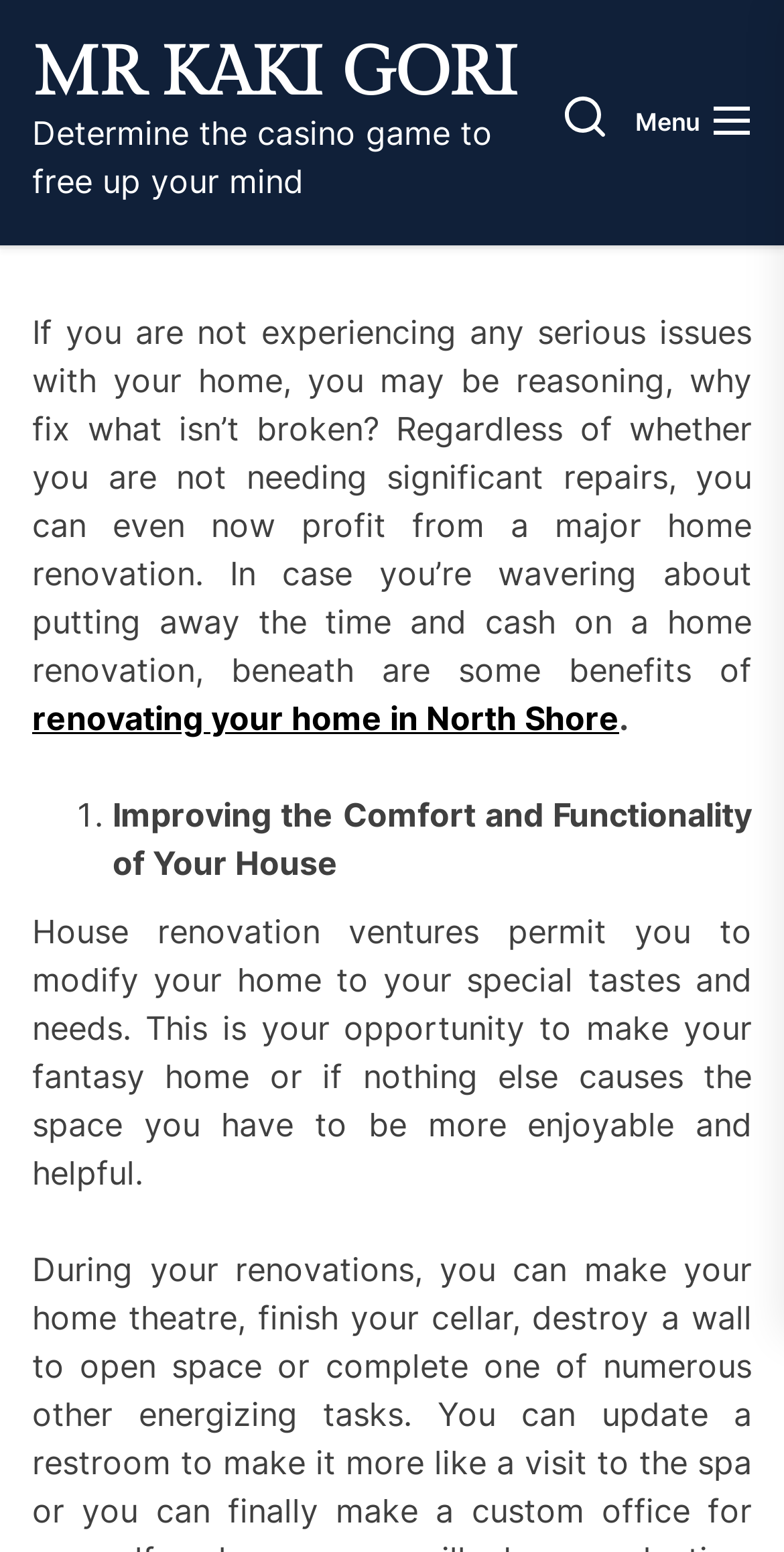How many benefits of home renovation are listed?
Please give a detailed and thorough answer to the question, covering all relevant points.

The webpage lists at least one benefit of home renovation, which is improving the comfort and functionality of one's house, and possibly more as indicated by the list marker '1.'.